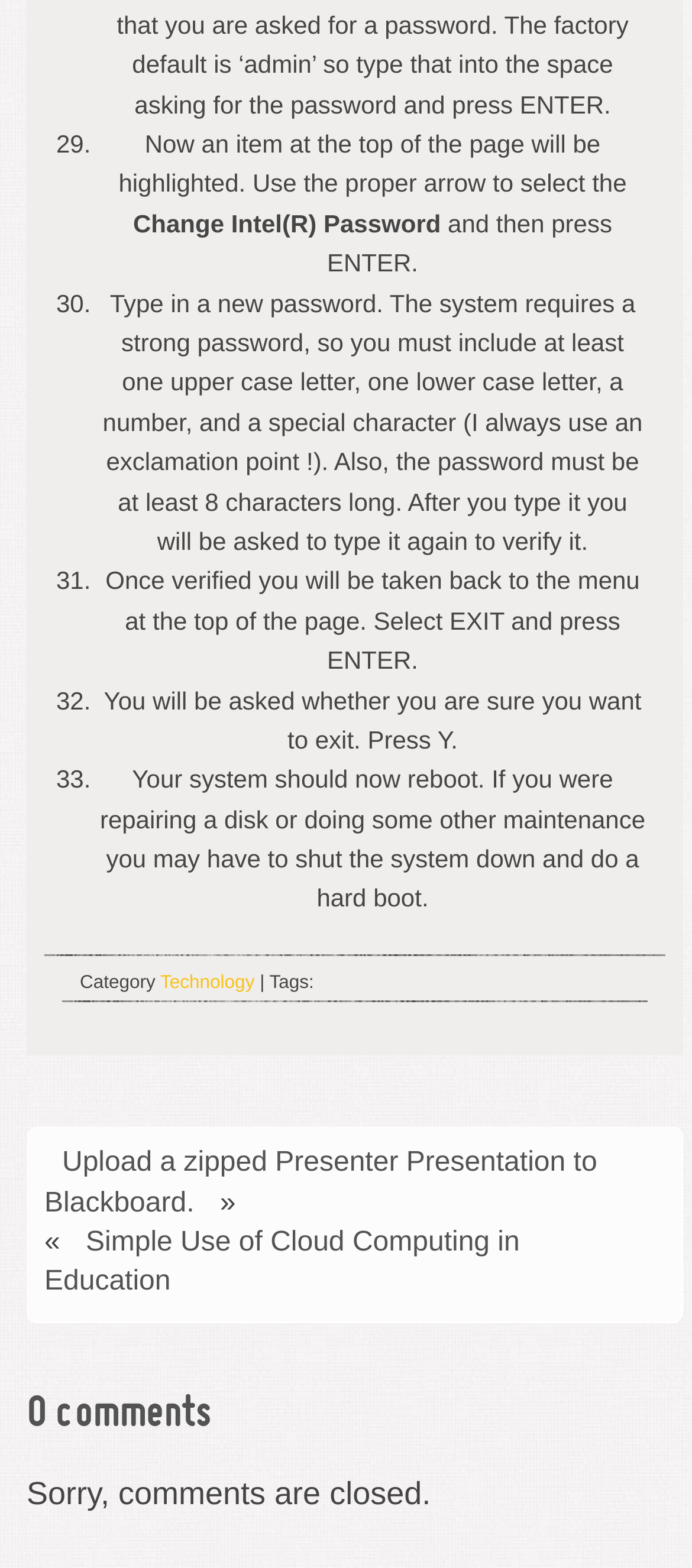Given the element description, predict the bounding box coordinates in the format (top-left x, top-left y, bottom-right x, bottom-right y). Make sure all values are between 0 and 1. Here is the element description: 0 comments

[0.038, 0.89, 0.305, 0.915]